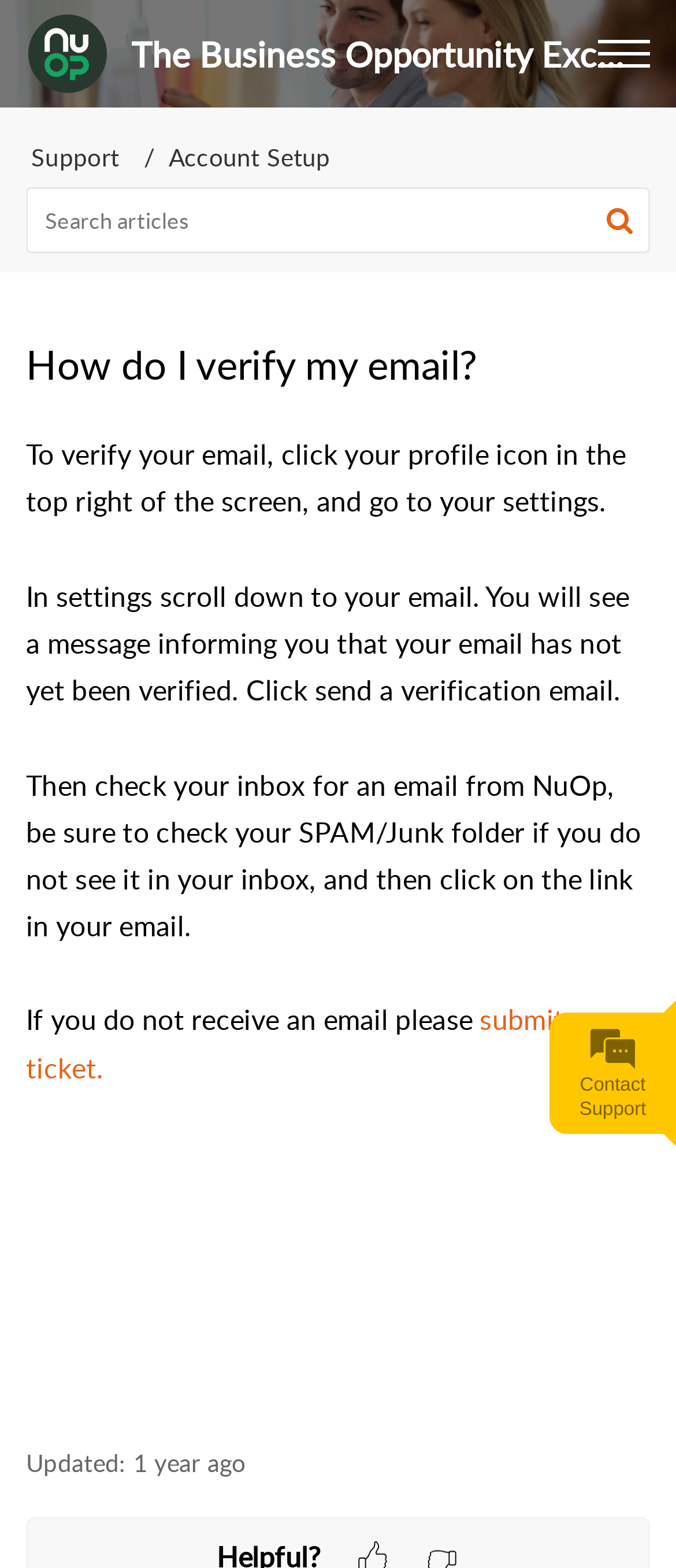Please examine the image and answer the question with a detailed explanation:
What is the purpose of the search function?

The search function is intended for searching articles, as indicated by the placeholder text 'Search articles' in the textbox element.